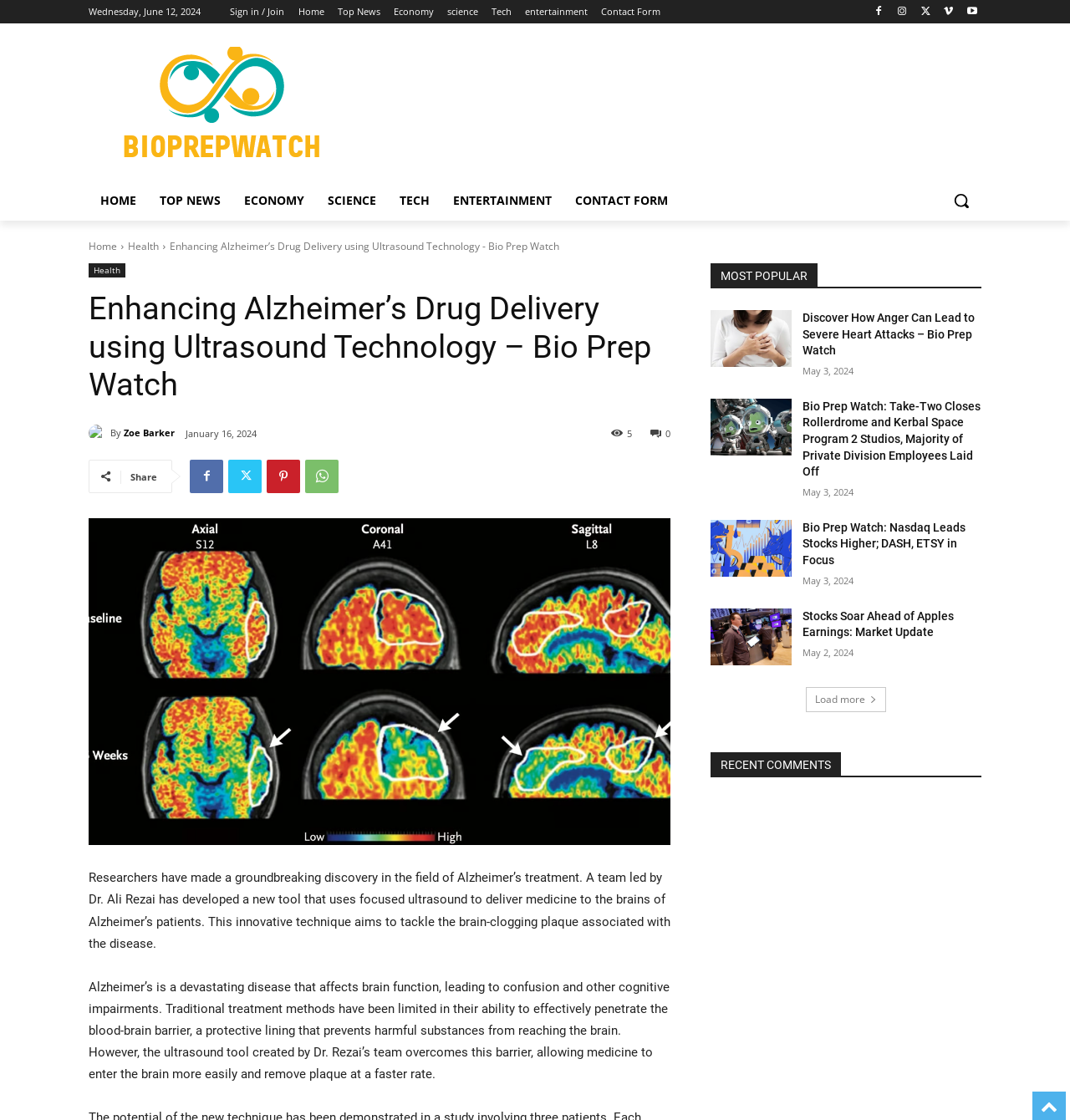Give a one-word or short-phrase answer to the following question: 
What is the name of the author of the article?

Zoe Barker